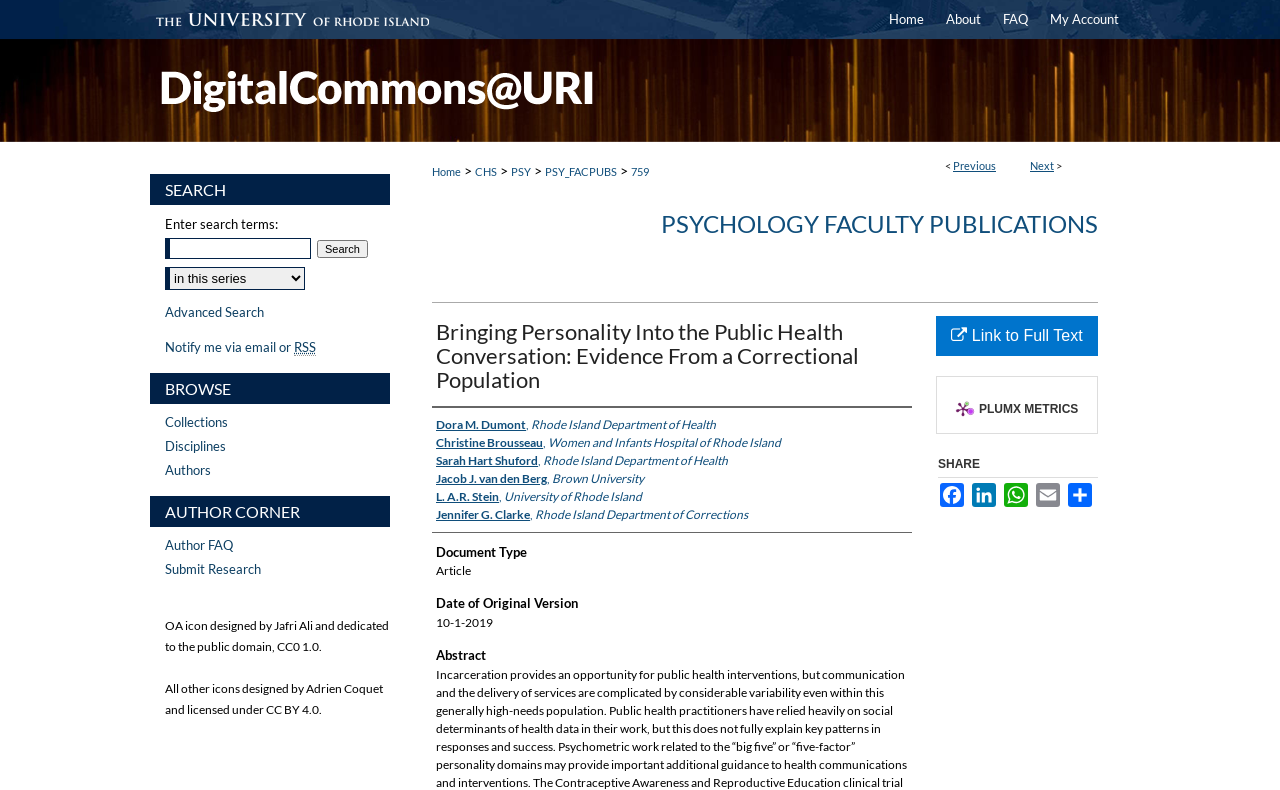What is the date of the original version of the article?
Using the information from the image, give a concise answer in one word or a short phrase.

10-1-2019